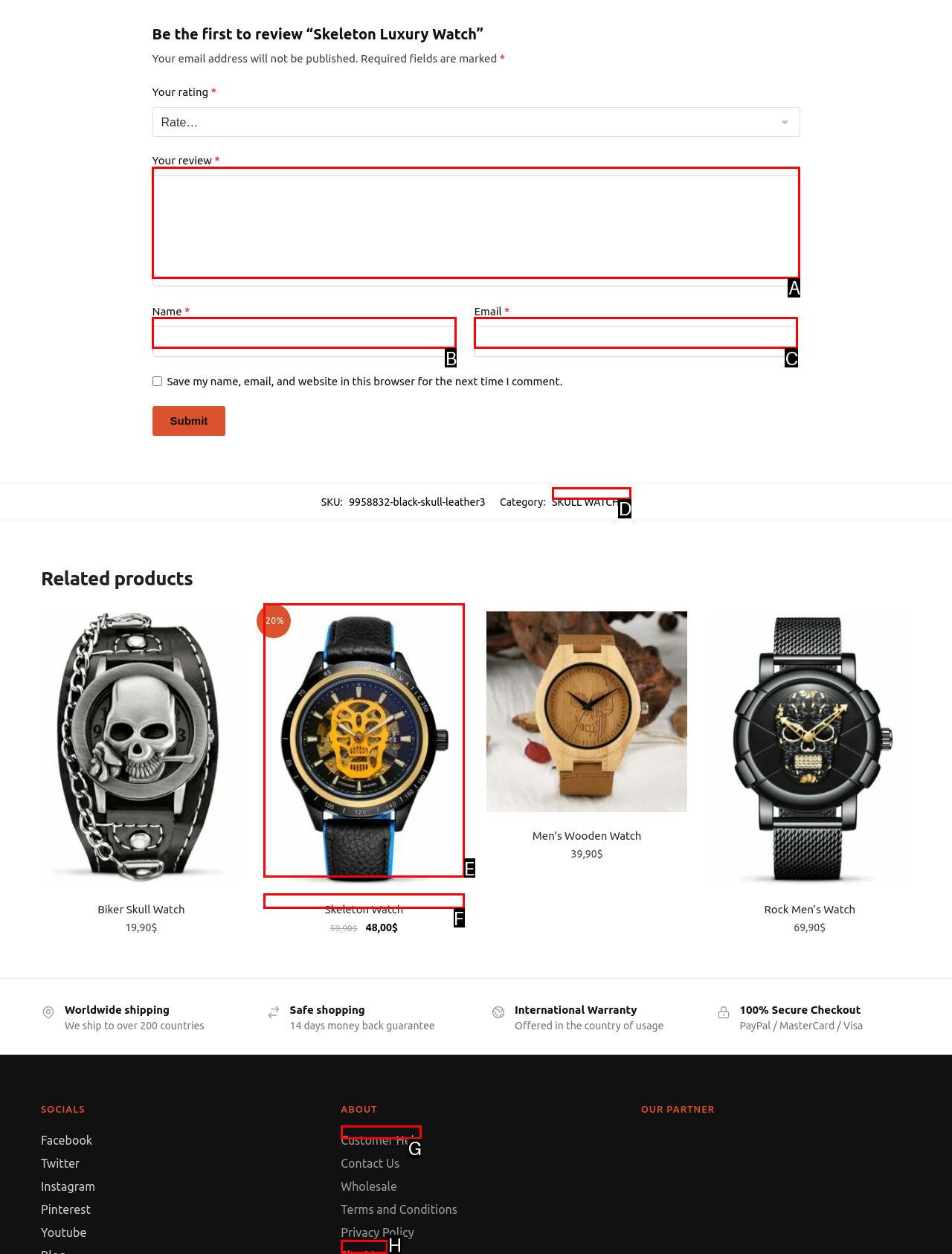Point out which HTML element you should click to fulfill the task: Visit 'SKULL WATCHES' category.
Provide the option's letter from the given choices.

D